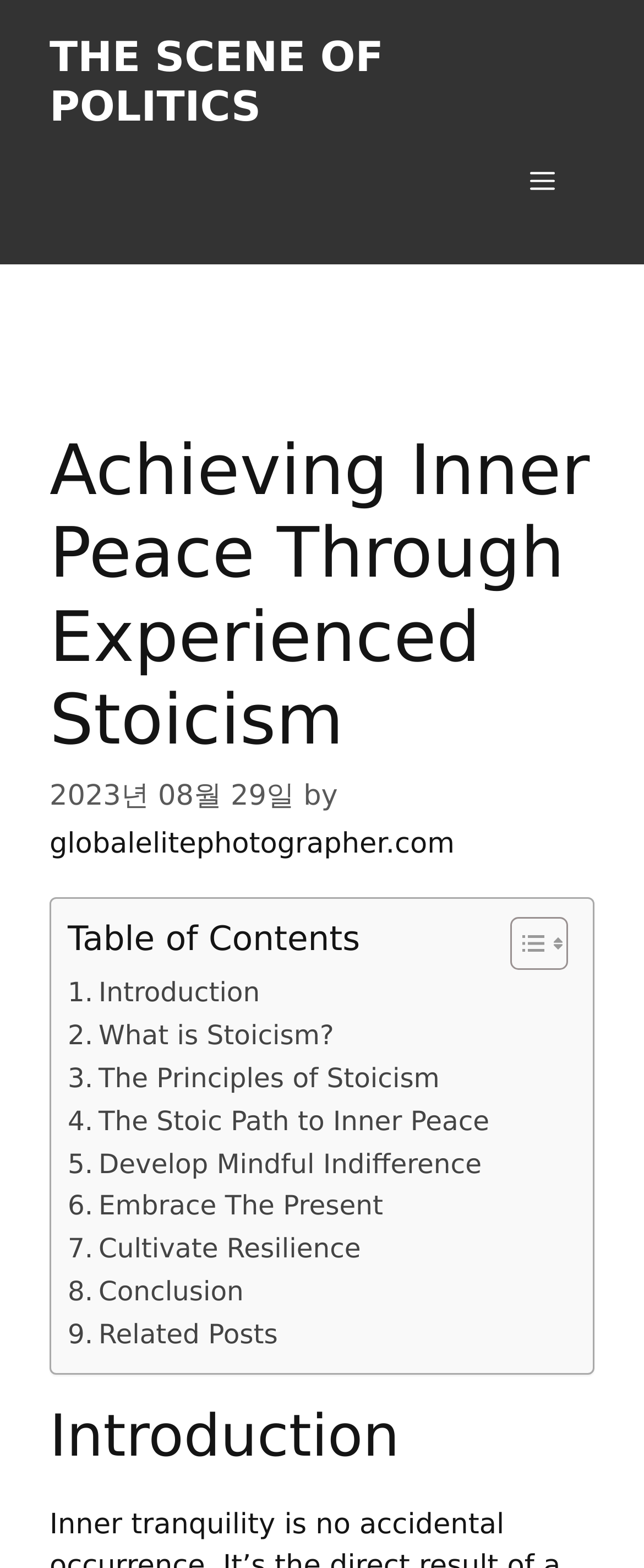What is the date of the article?
Please respond to the question thoroughly and include all relevant details.

The date of the article is provided as '2023년 08월 29일', which translates to August 29, 2023.